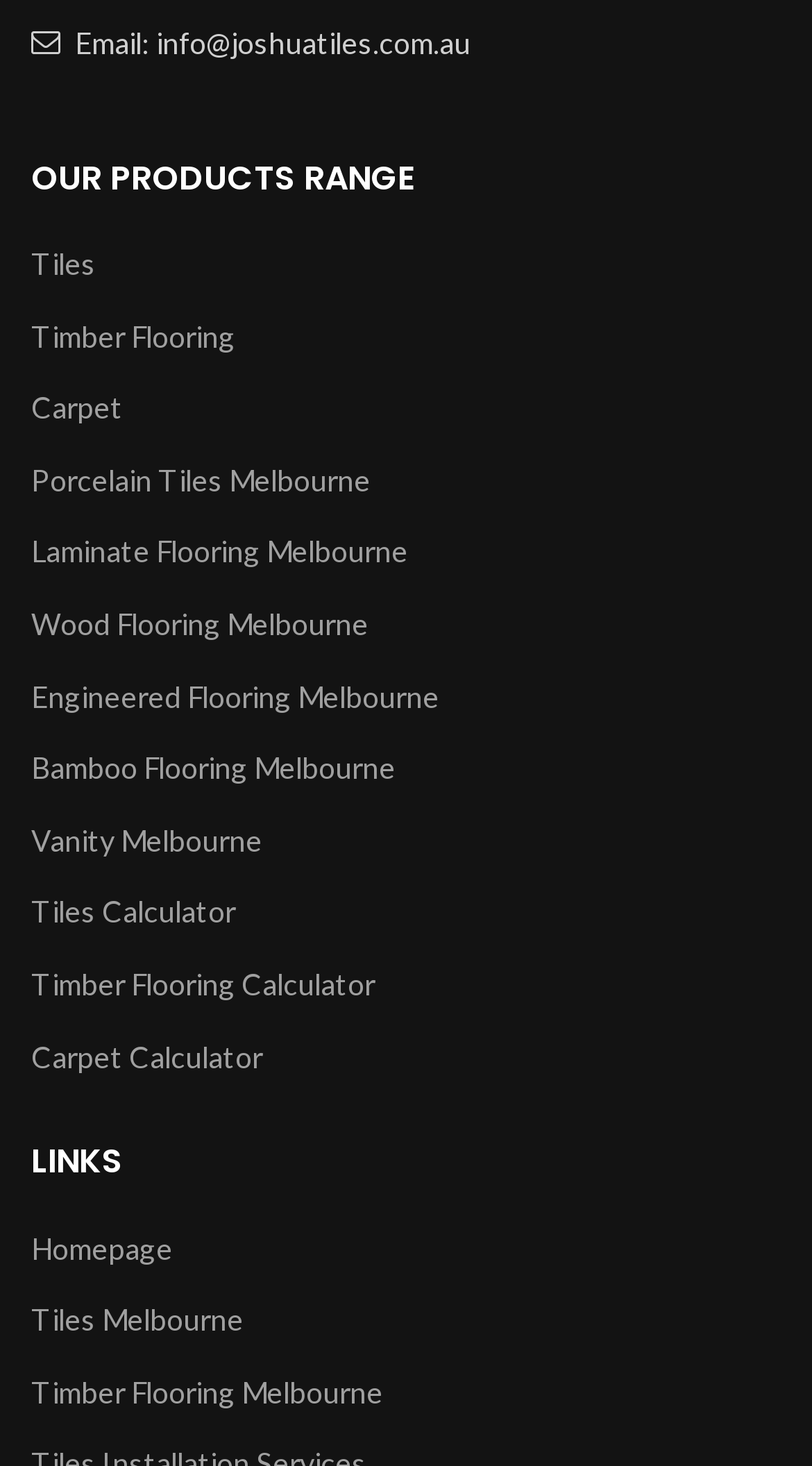Answer the question with a brief word or phrase:
What is the last link listed under the 'LINKS' heading?

Timber Flooring Melbourne